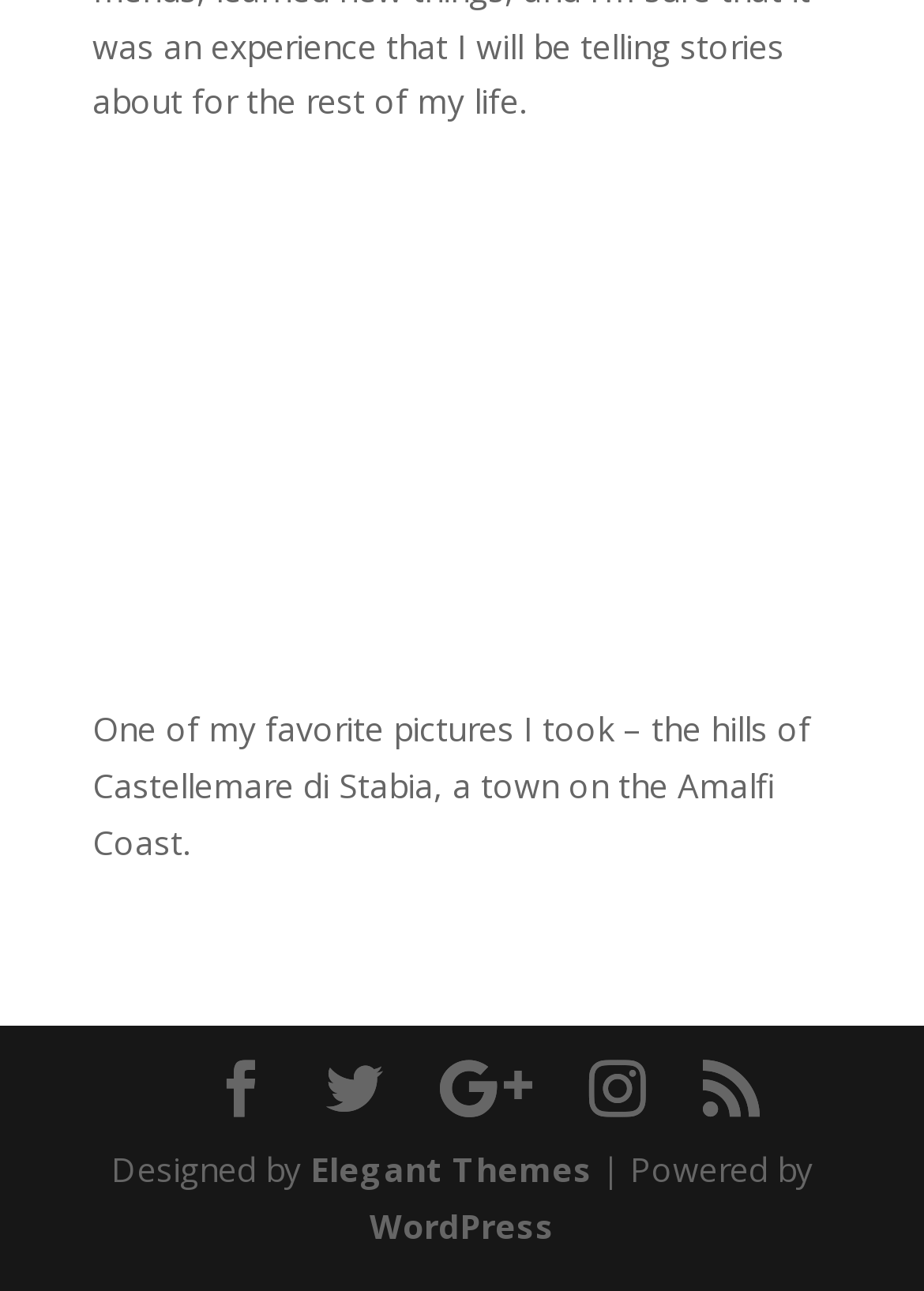Determine the bounding box coordinates for the element that should be clicked to follow this instruction: "Click the first social media icon". The coordinates should be given as four float numbers between 0 and 1, in the format [left, top, right, bottom].

[0.229, 0.823, 0.291, 0.868]